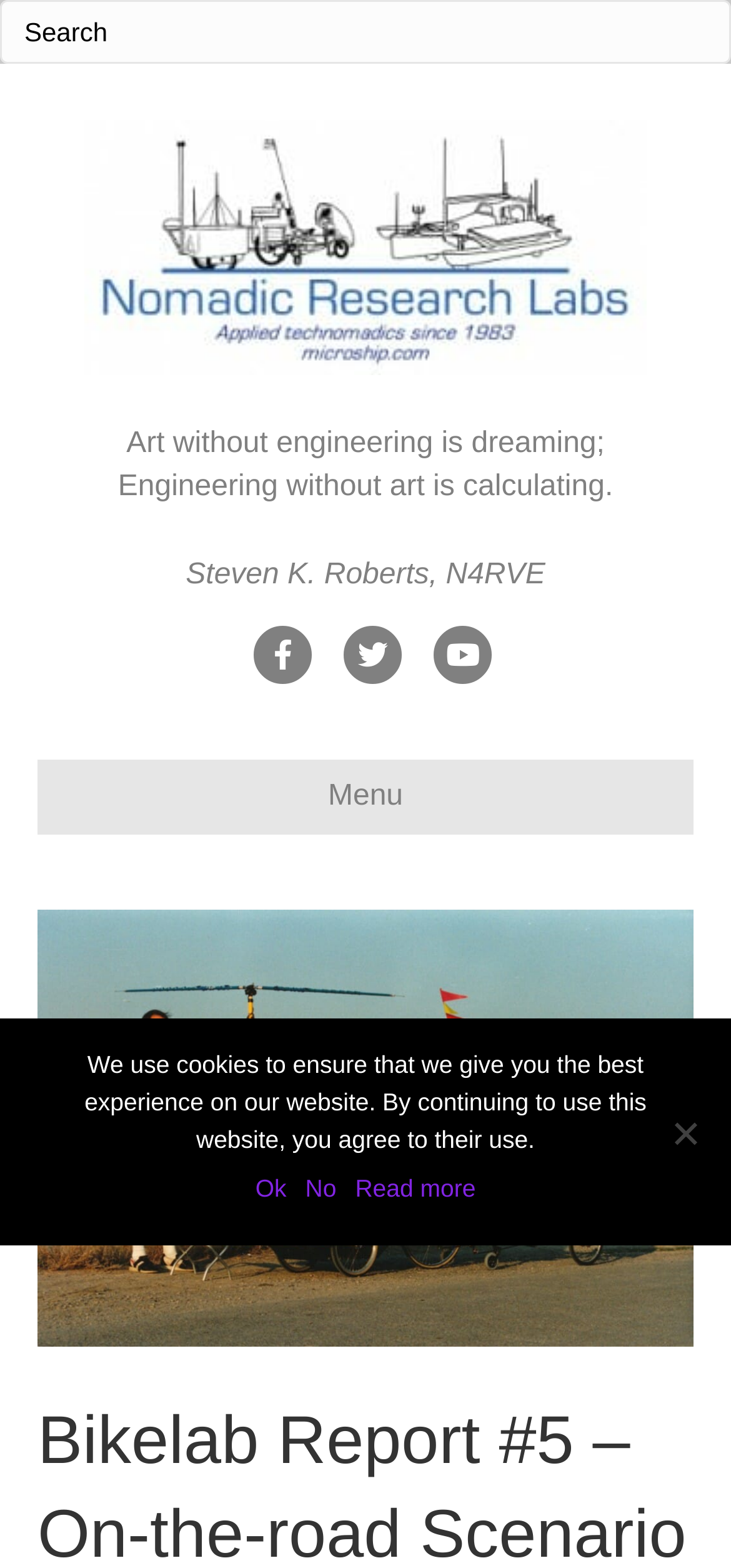Refer to the element description Ok and identify the corresponding bounding box in the screenshot. Format the coordinates as (top-left x, top-left y, bottom-right x, bottom-right y) with values in the range of 0 to 1.

[0.349, 0.746, 0.392, 0.77]